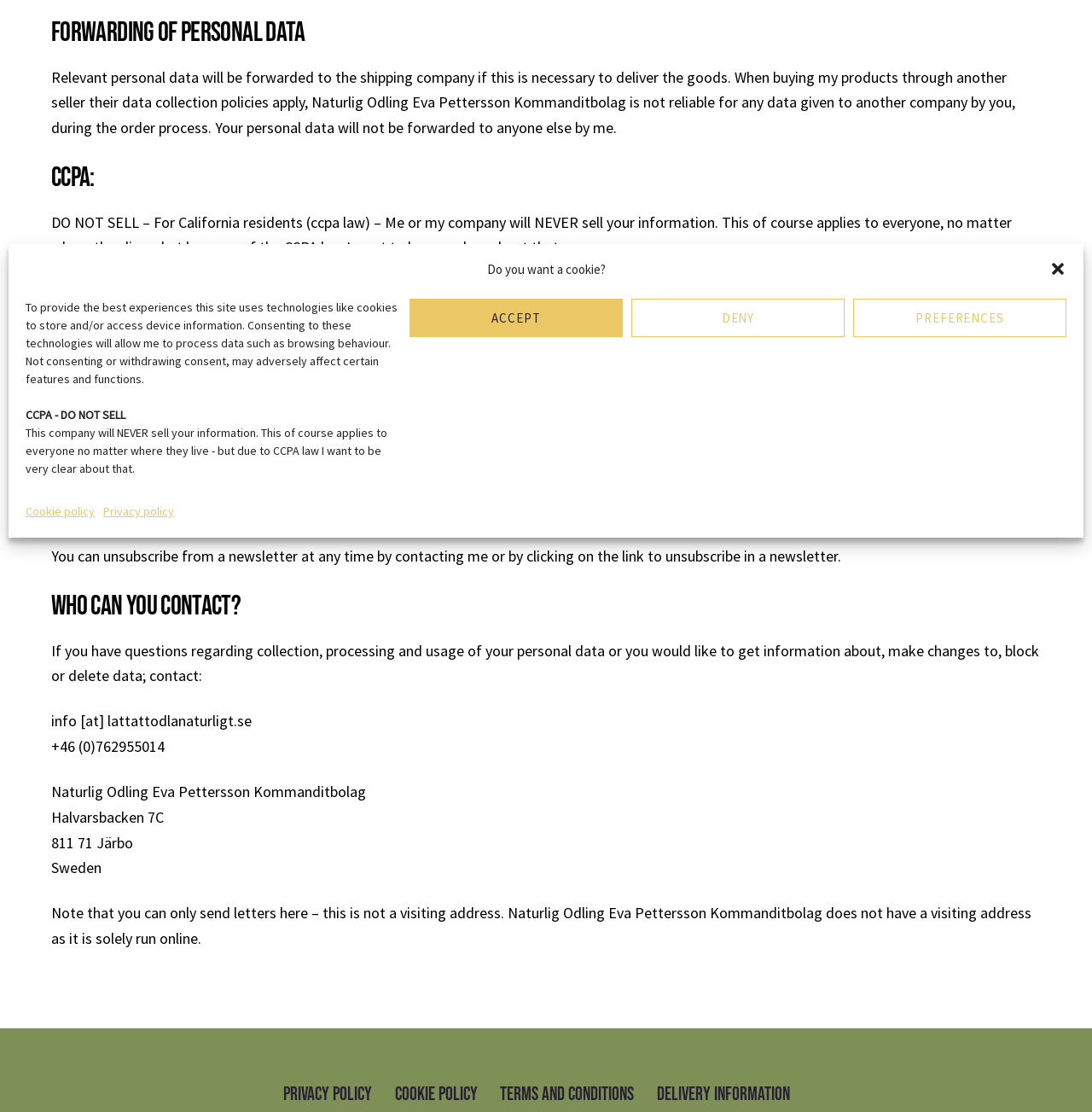From the element description Terms and Conditions, predict the bounding box coordinates of the UI element. The coordinates must be specified in the format (top-left x, top-left y, bottom-right x, bottom-right y) and should be within the 0 to 1 range.

[0.458, 0.974, 0.581, 0.995]